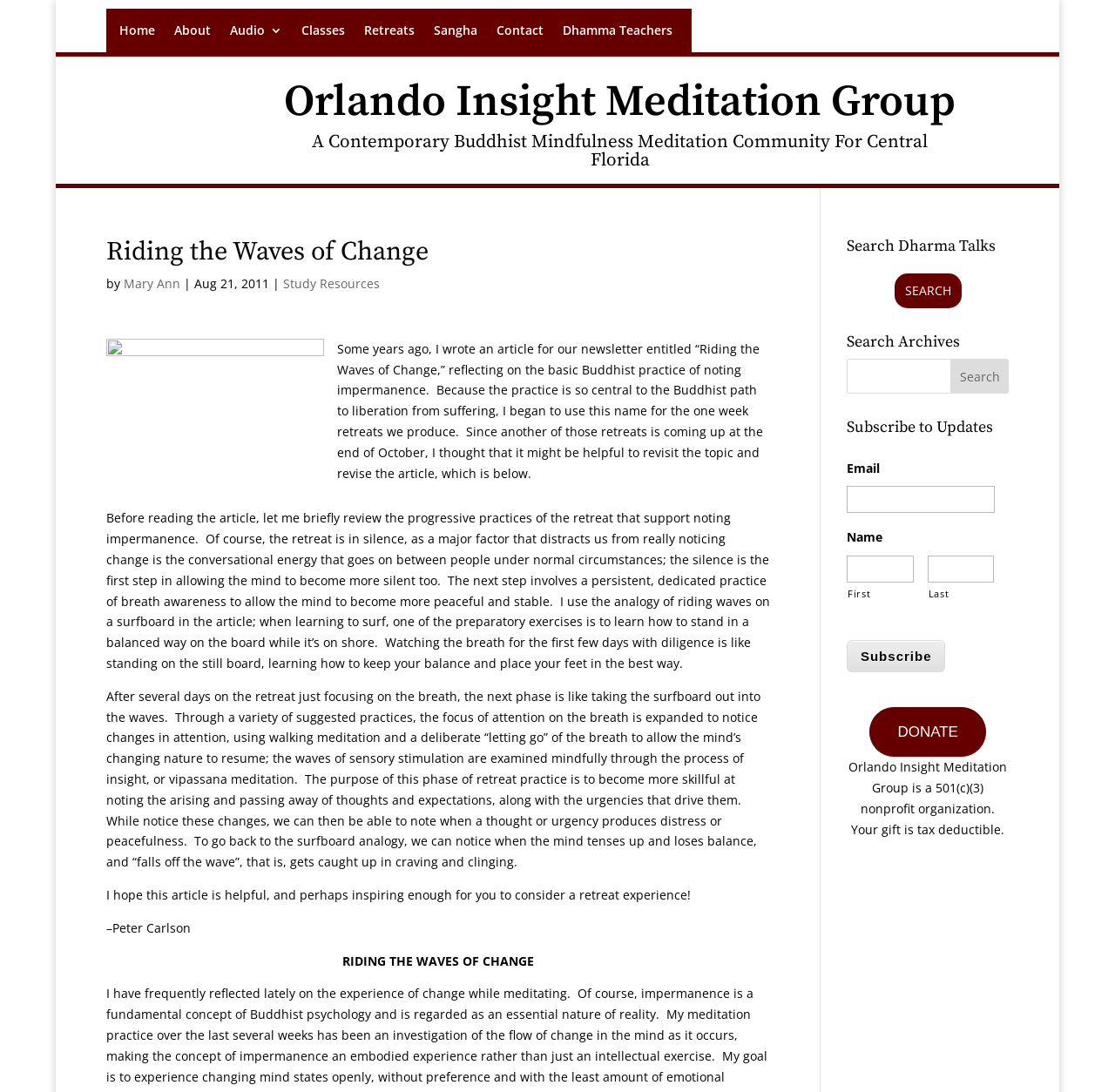Locate the bounding box coordinates of the element I should click to achieve the following instruction: "Click the 'DONATE' link".

[0.78, 0.647, 0.884, 0.693]